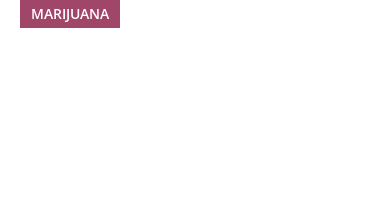What is the theme of the image?
Utilize the image to construct a detailed and well-explained answer.

The image likely serves to visually represent the themes of innovation and sustainability within the industry, as it is associated with an article that highlights a significant partnership aimed at promoting sustainable protein production methods.